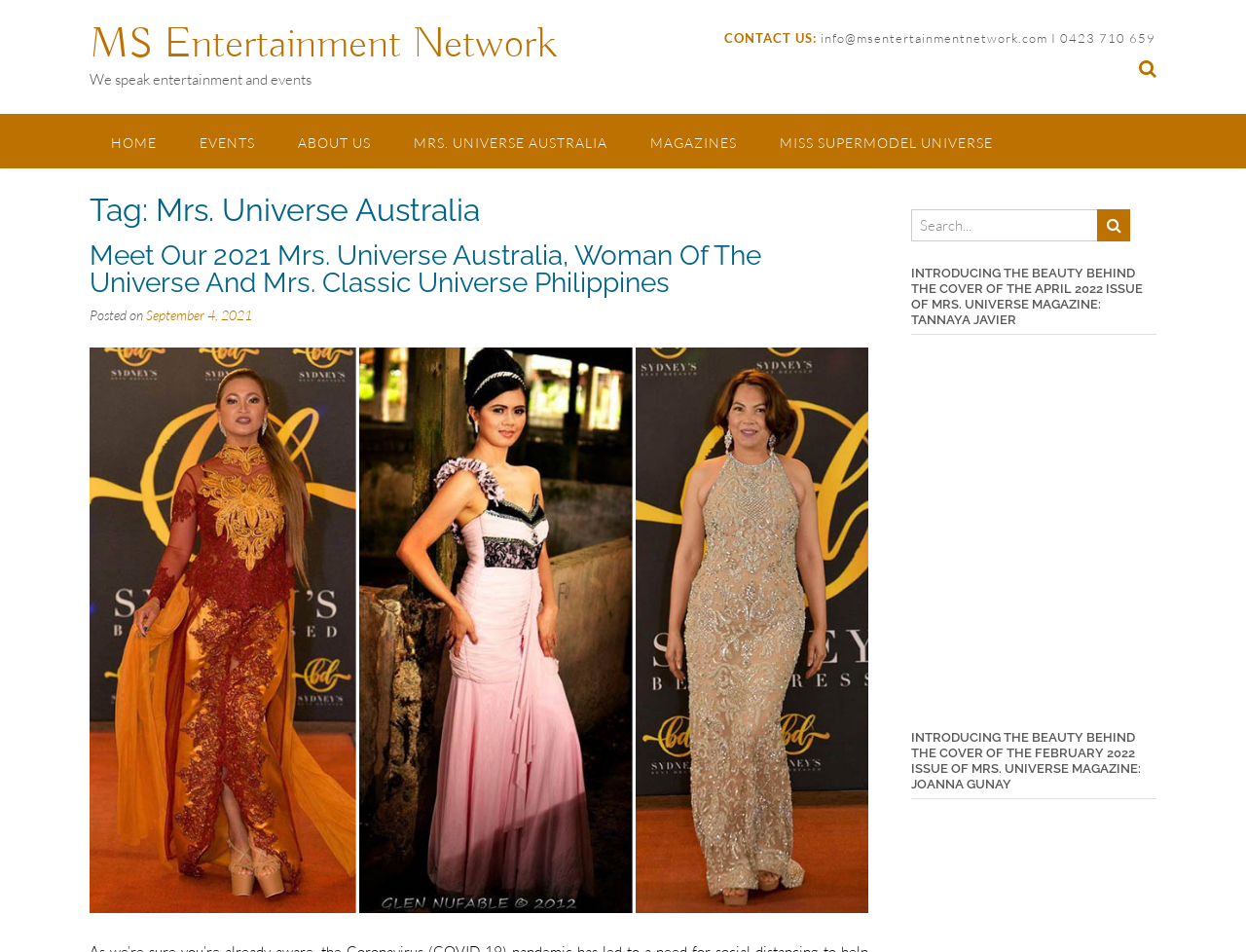Determine the bounding box coordinates of the region that needs to be clicked to achieve the task: "Search for something".

[0.731, 0.219, 0.883, 0.253]